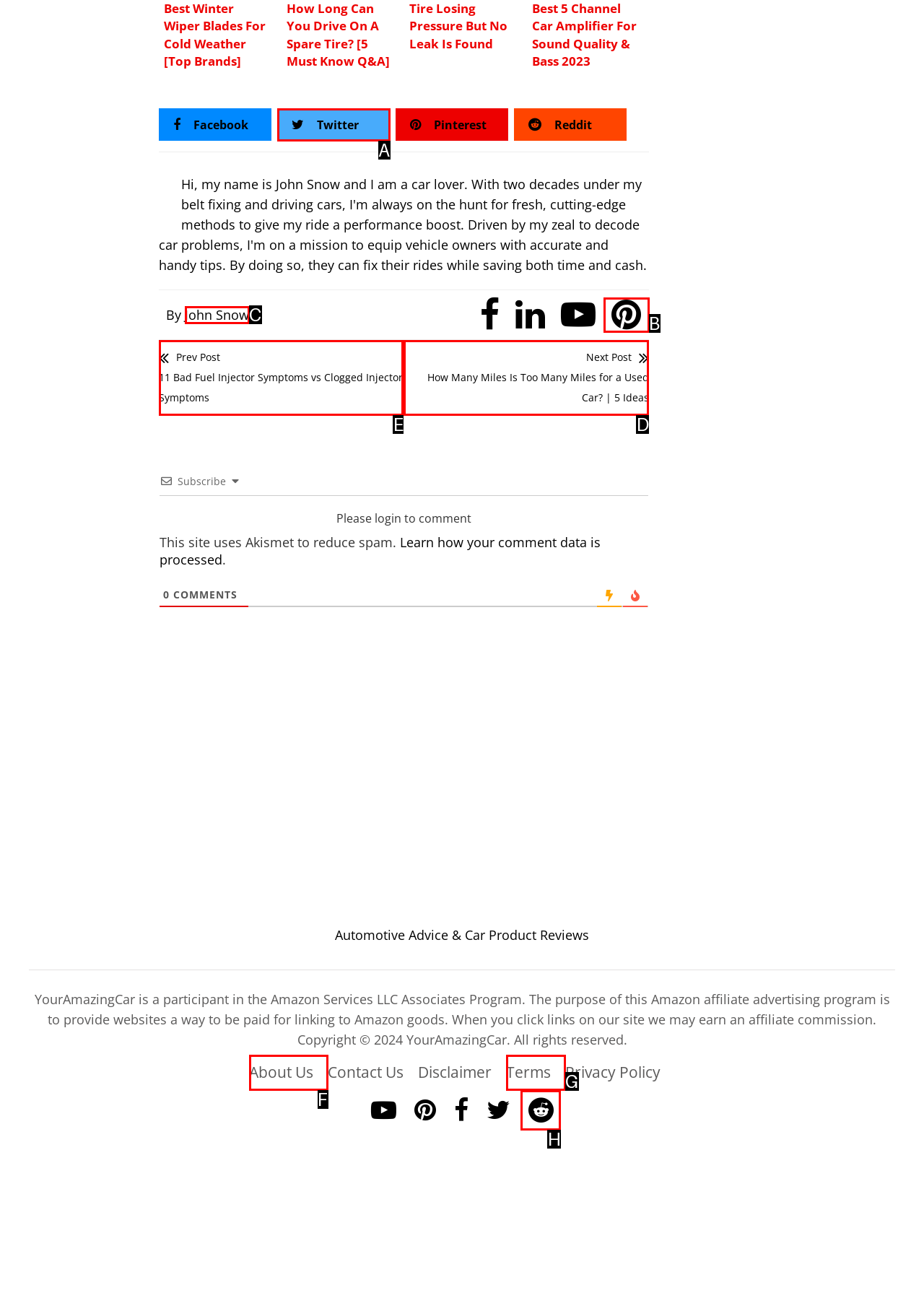From the options shown in the screenshot, tell me which lettered element I need to click to complete the task: Go to the next post.

D